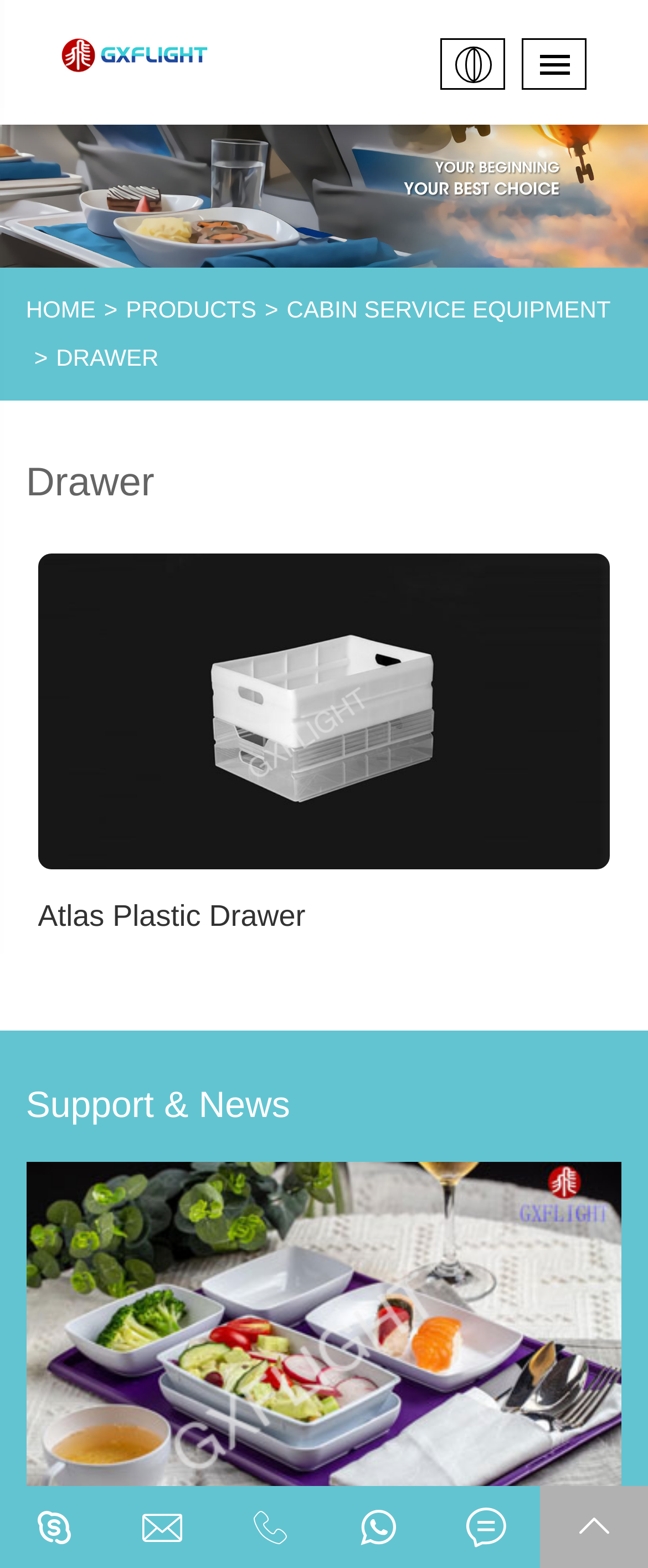Provide the bounding box coordinates, formatted as (top-left x, top-left y, bottom-right x, bottom-right y), with all values being floating point numbers between 0 and 1. Identify the bounding box of the UI element that matches the description: 󰌏

[0.8, 0.651, 1.0, 0.704]